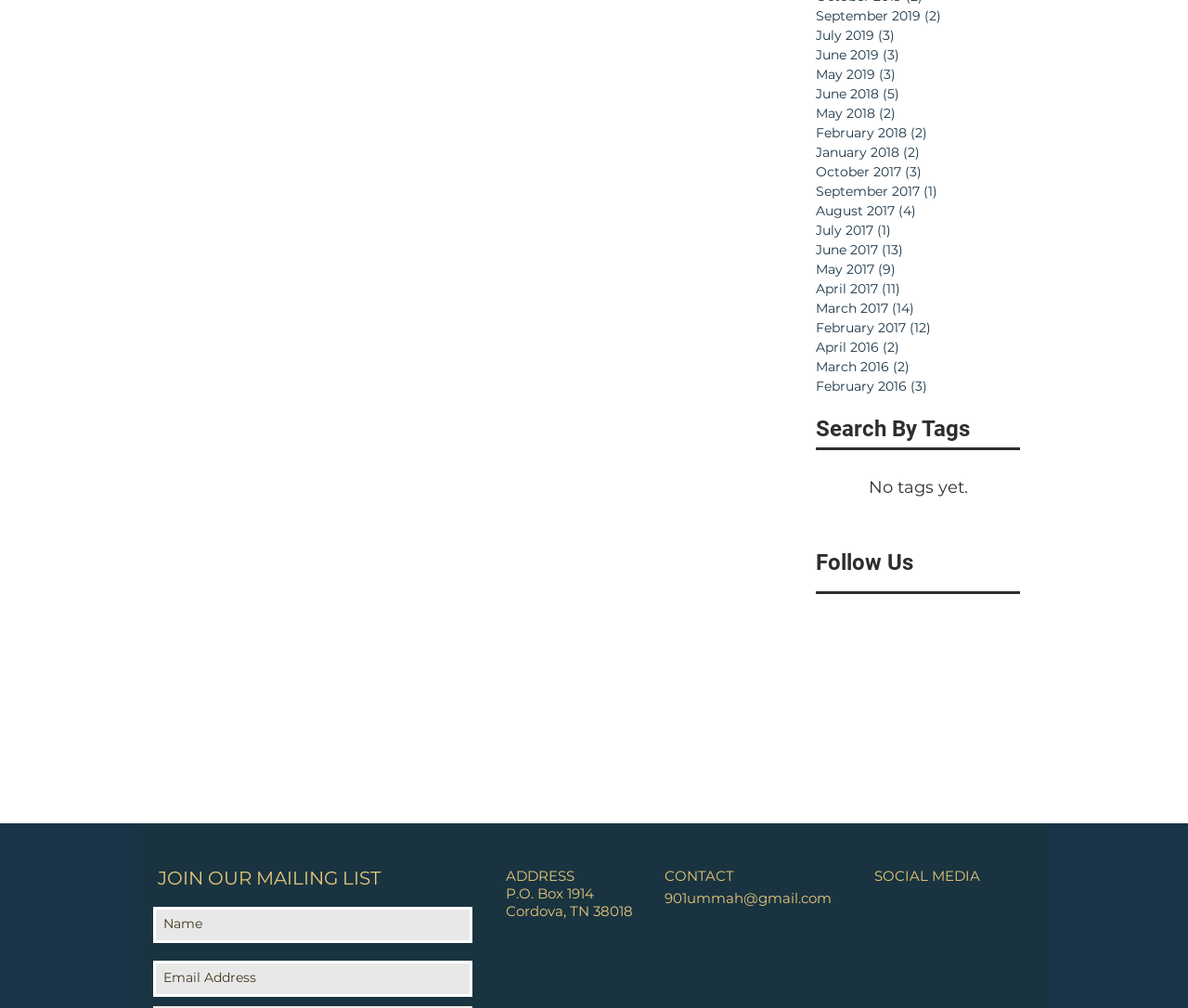Provide a one-word or short-phrase answer to the question:
How many ways are provided to contact the organization?

2